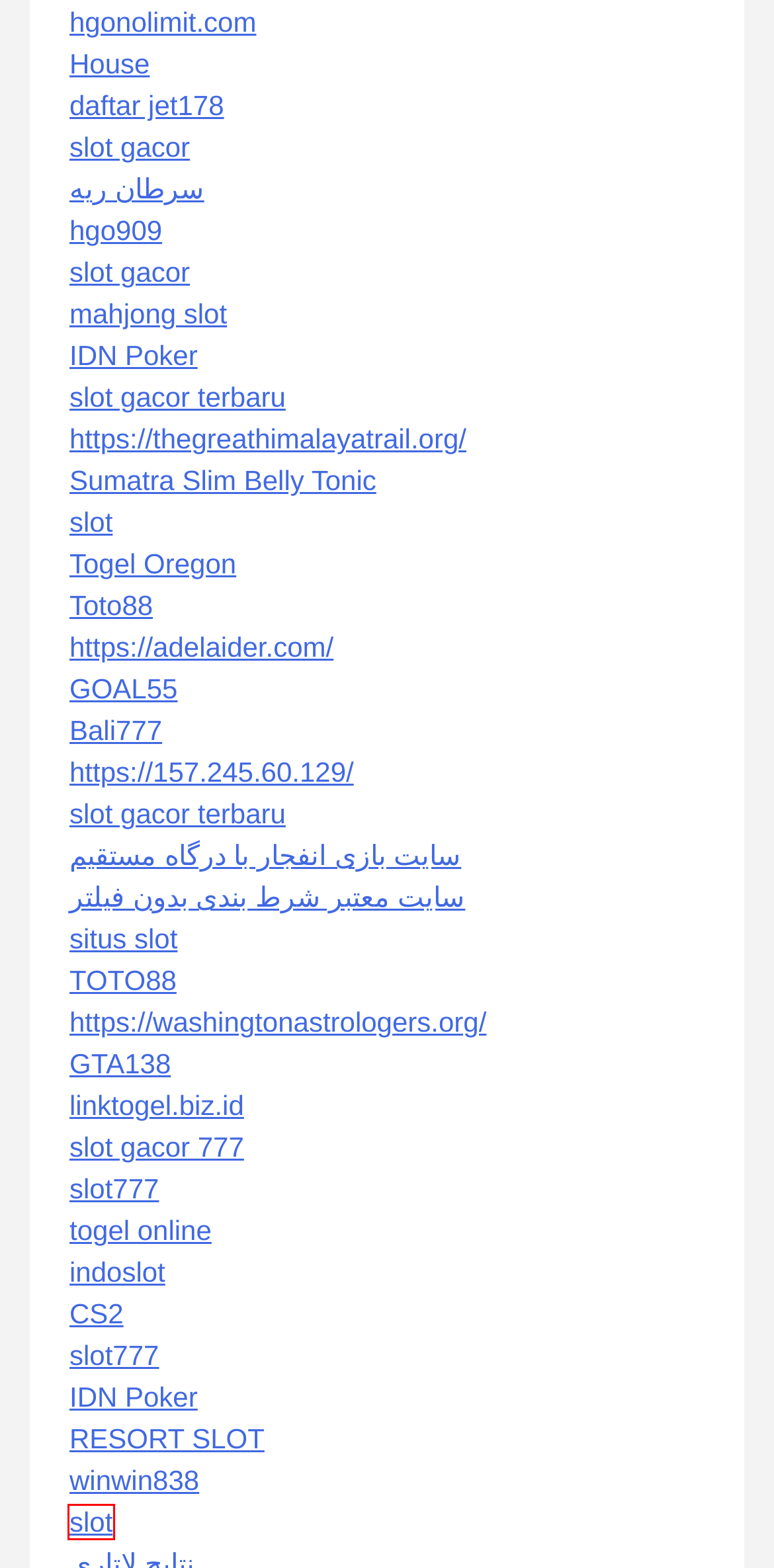You are provided with a screenshot of a webpage that has a red bounding box highlighting a UI element. Choose the most accurate webpage description that matches the new webpage after clicking the highlighted element. Here are your choices:
A. Indojayapoker: IDN Poker Online & Daftar Poker88 Terpercaya
B. HGO909 ⭐ Link Slot88 Resmi & Terpercaya 🔥
C. HGO909: BOCORAN LINK ALTERNATIF 2024 PASTI BOCOR!!!
 – Situs gacor hgo909
D. Kabayan55 Slot Online Terbaru Resmi Login & Daftar
E. RESORTSLOT | LINK ALTERNATIF Mudah Maxwin login untuk gacor
F. BaziEnfejar سایت بازی انفجار پولساز آنلاین معتبر
G. Togel Oregon | Data Keluaran Oregon | Result Oregon Hari Ini
H. Api88 : Situs Judi Online Slot Gacor Terbaru Hari Ini

H